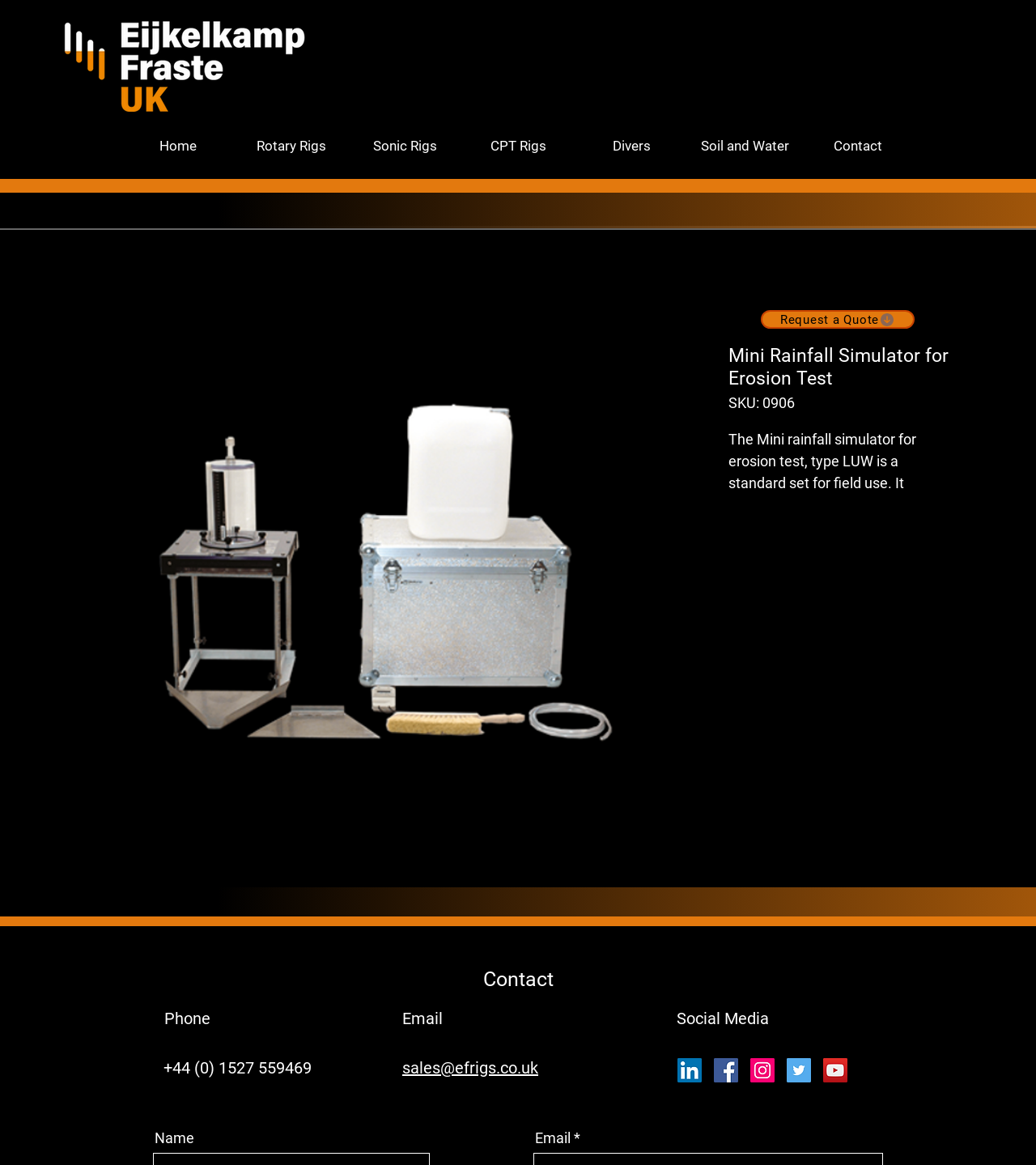Can you extract the headline from the webpage for me?

Mini Rainfall Simulator for Erosion Test